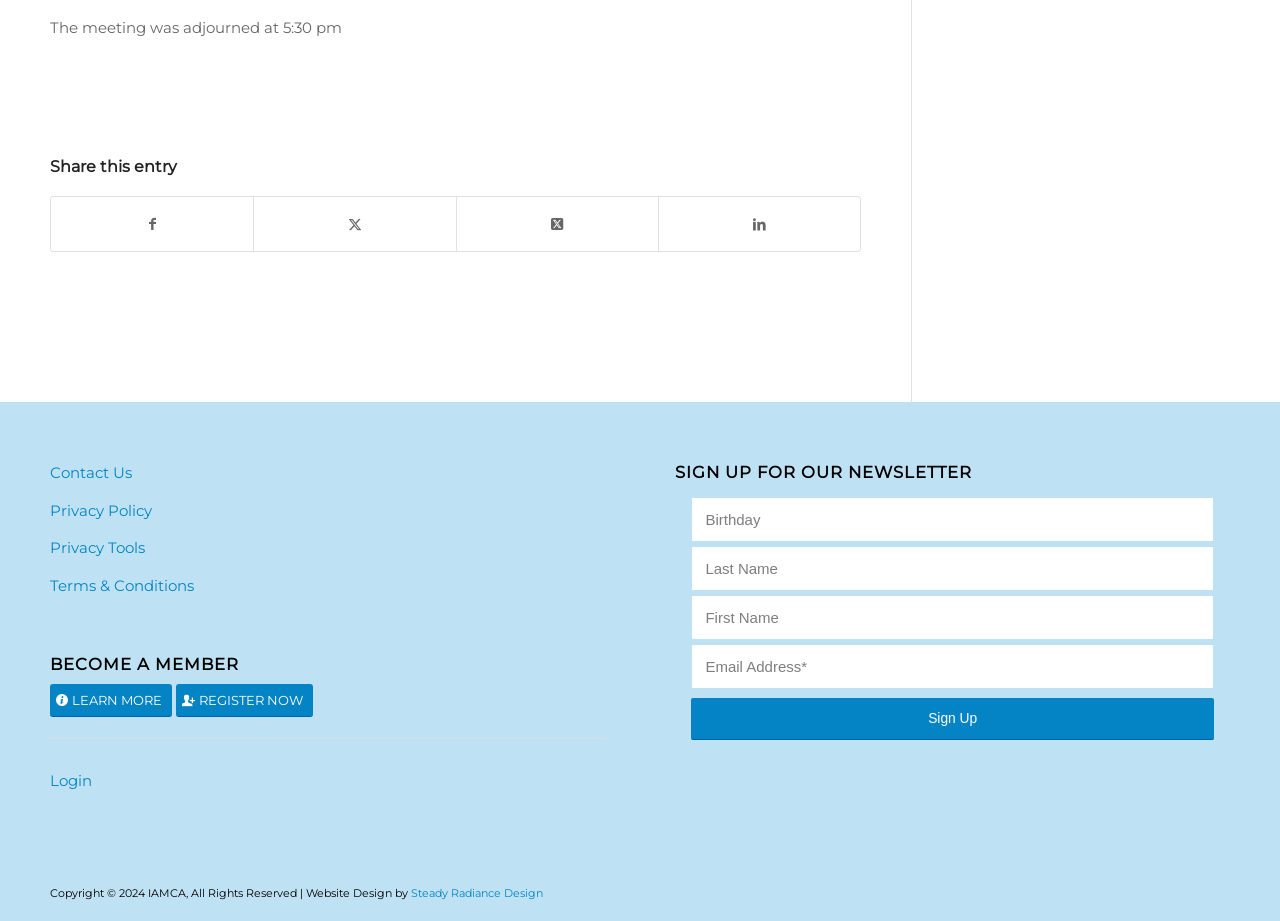Please identify the bounding box coordinates of the element I need to click to follow this instruction: "Contact Us".

[0.039, 0.503, 0.103, 0.524]